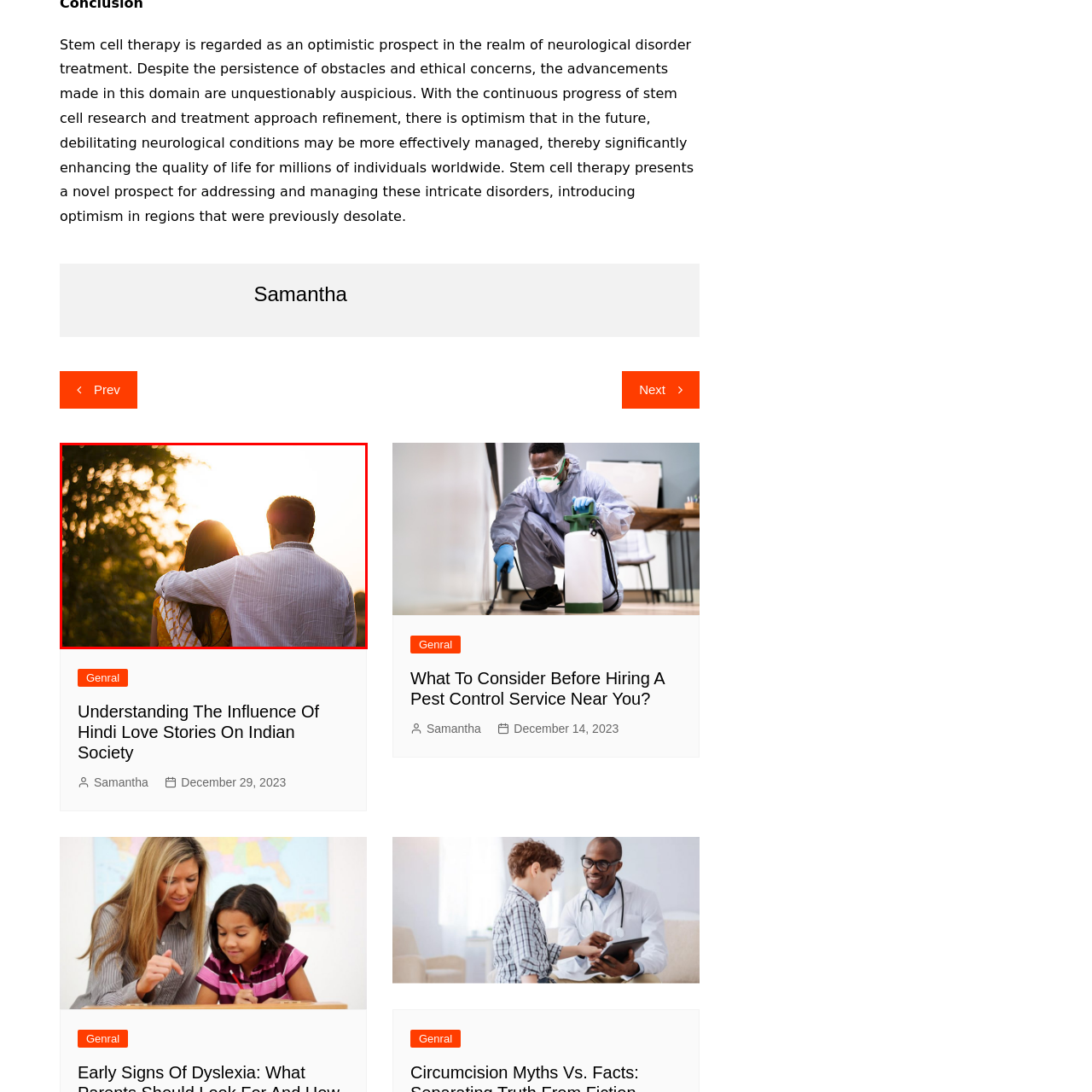What is the atmosphere of the scene?
Focus on the image highlighted by the red bounding box and deliver a thorough explanation based on what you see.

The caption describes the warm light of the sunset bathing the couple in a soft, golden hue, which suggests an atmosphere of intimacy and connection. The lush greenery in the backdrop also adds to the serene and romantic ambiance of the scene.